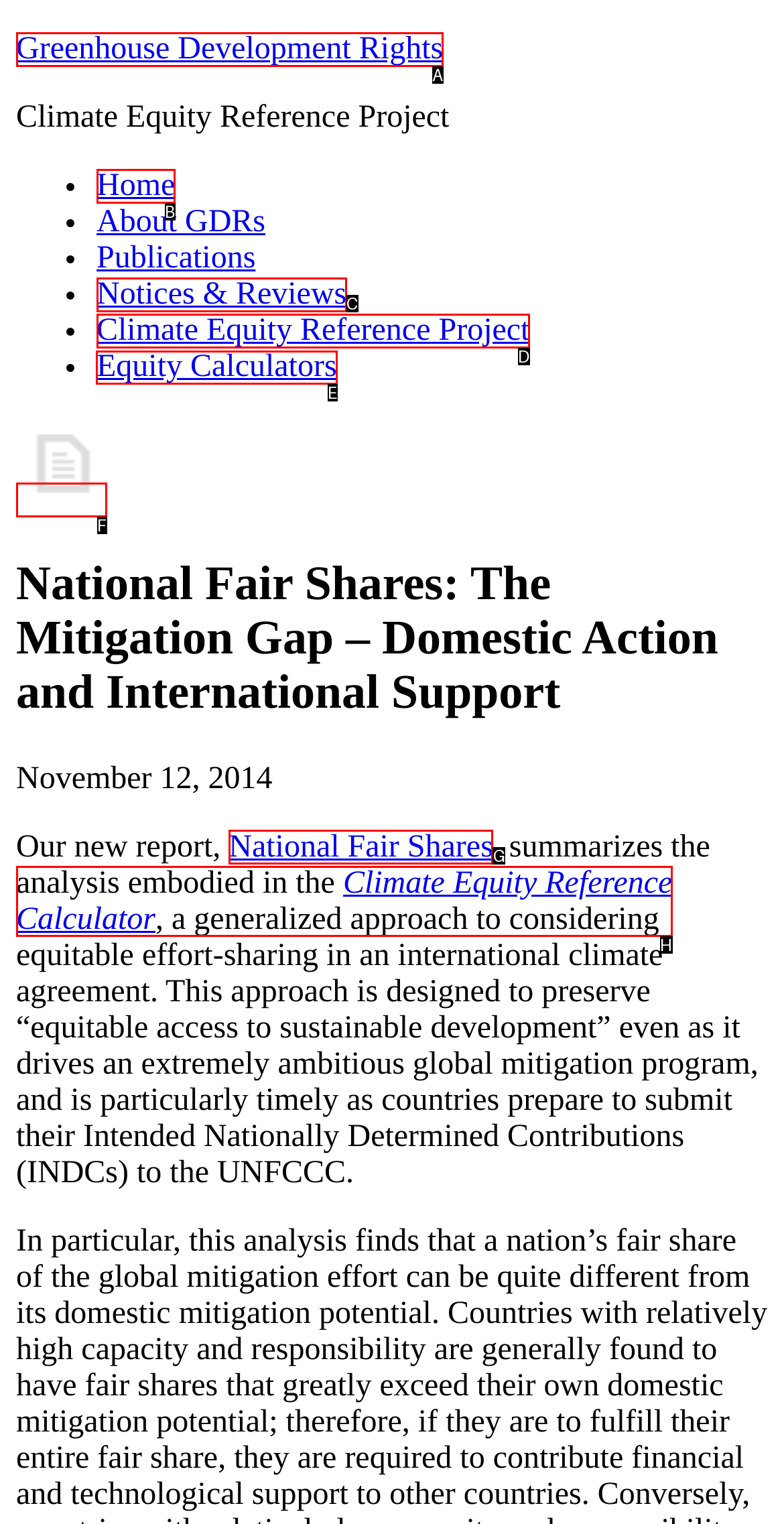From the available options, which lettered element should I click to complete this task: Explore Equity Calculators?

E